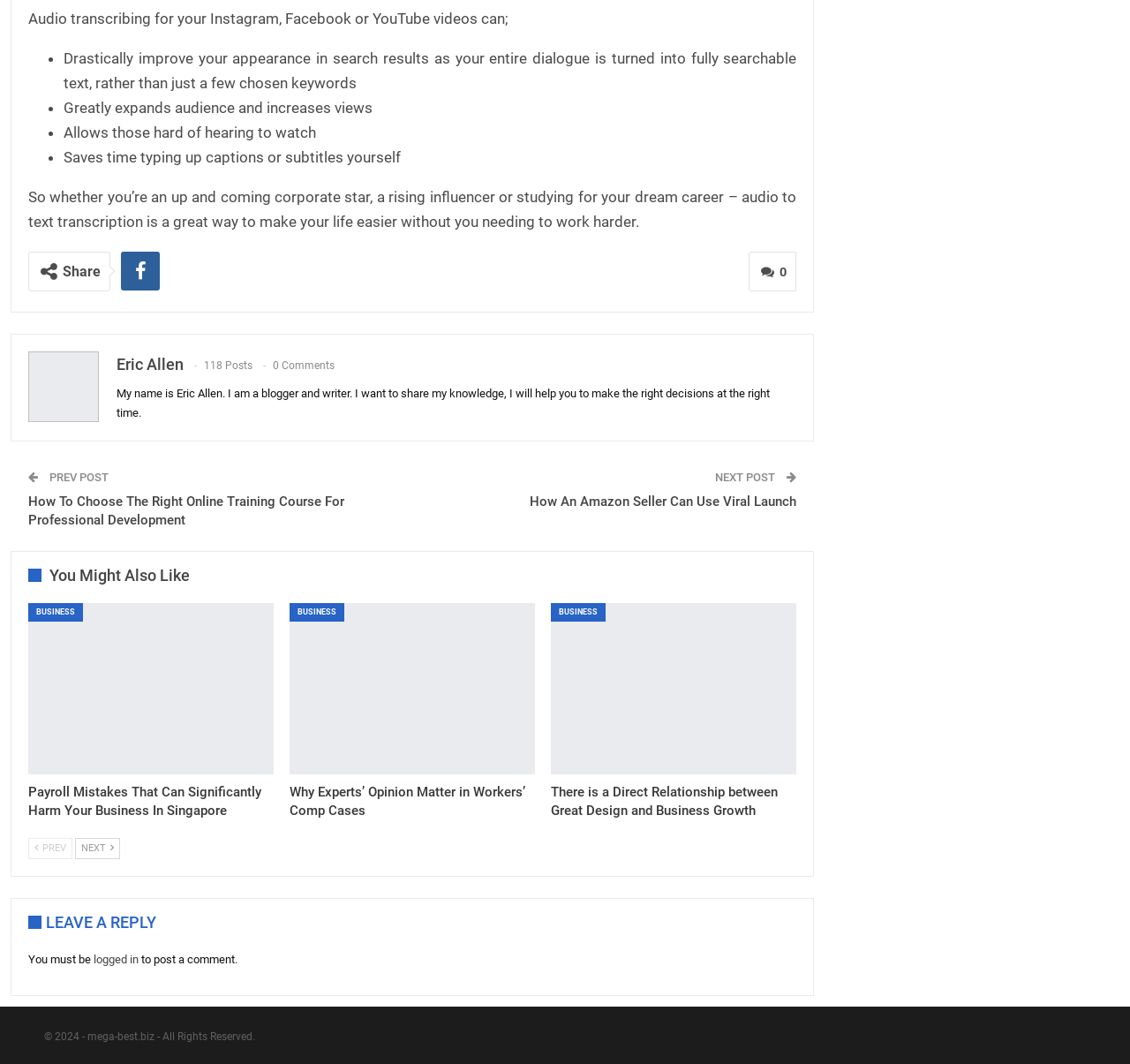Answer this question using a single word or a brief phrase:
What is the category of the linked article 'Payroll Mistakes That Can Significantly Harm Your Business In Singapore'?

BUSINESS